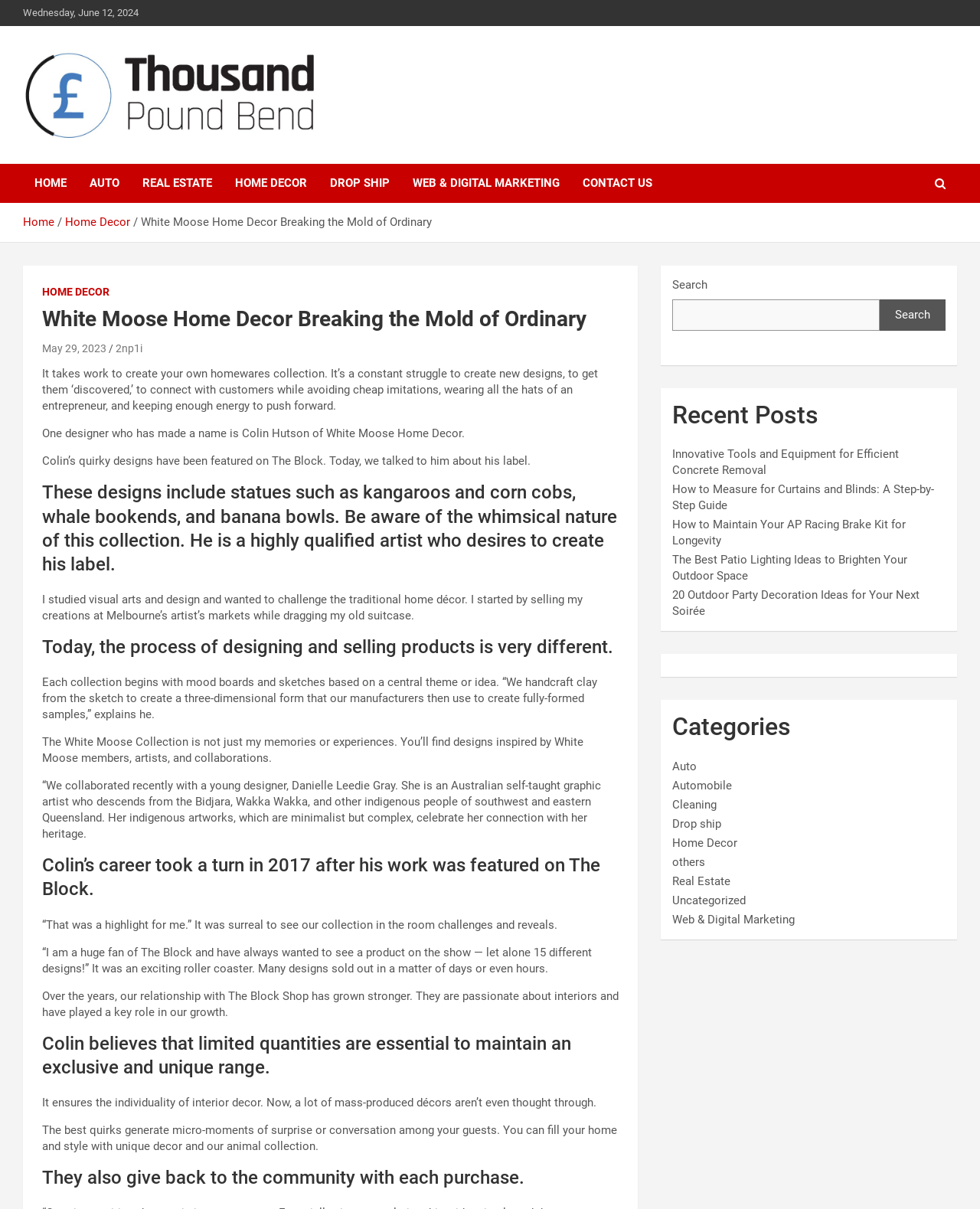Identify the bounding box coordinates for the region to click in order to carry out this instruction: "View HOME DECOR category". Provide the coordinates using four float numbers between 0 and 1, formatted as [left, top, right, bottom].

[0.228, 0.135, 0.325, 0.168]